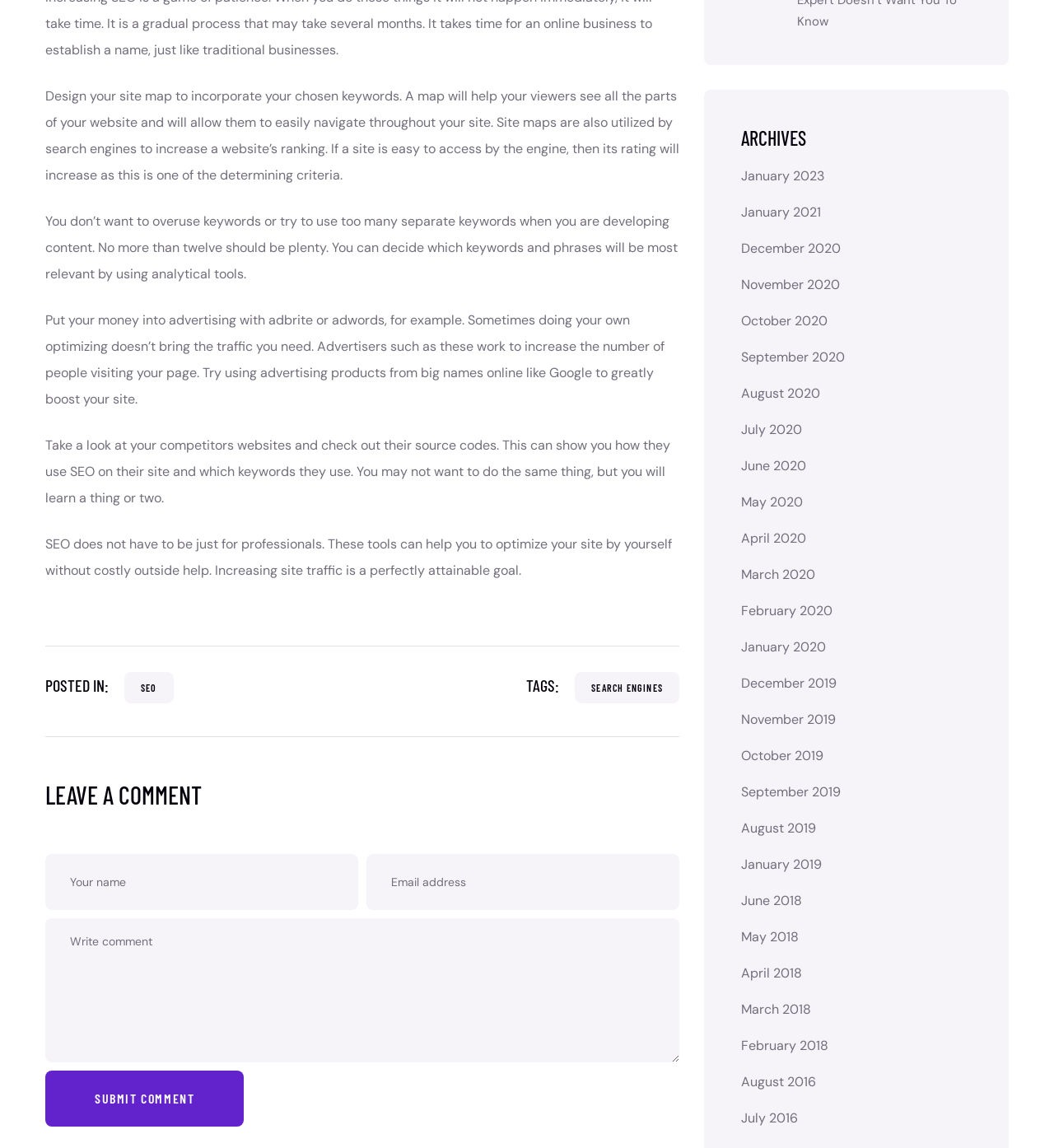What is the purpose of advertising with adbrite or adwords?
Answer the question with a single word or phrase derived from the image.

To increase the number of people visiting the page